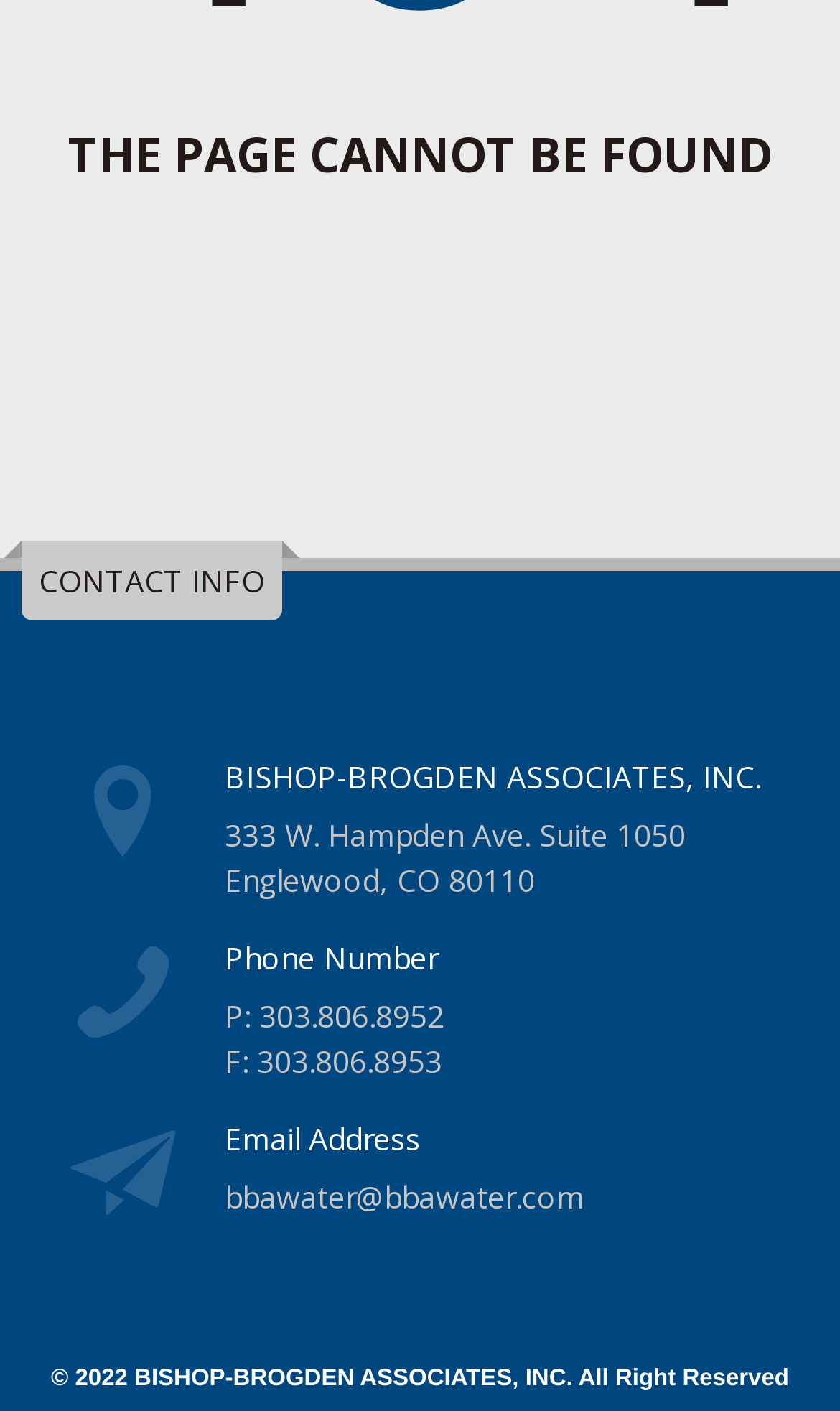For the given element description CONTACT INFO, determine the bounding box coordinates of the UI element. The coordinates should follow the format (top-left x, top-left y, bottom-right x, bottom-right y) and be within the range of 0 to 1.

[0.026, 0.382, 0.336, 0.439]